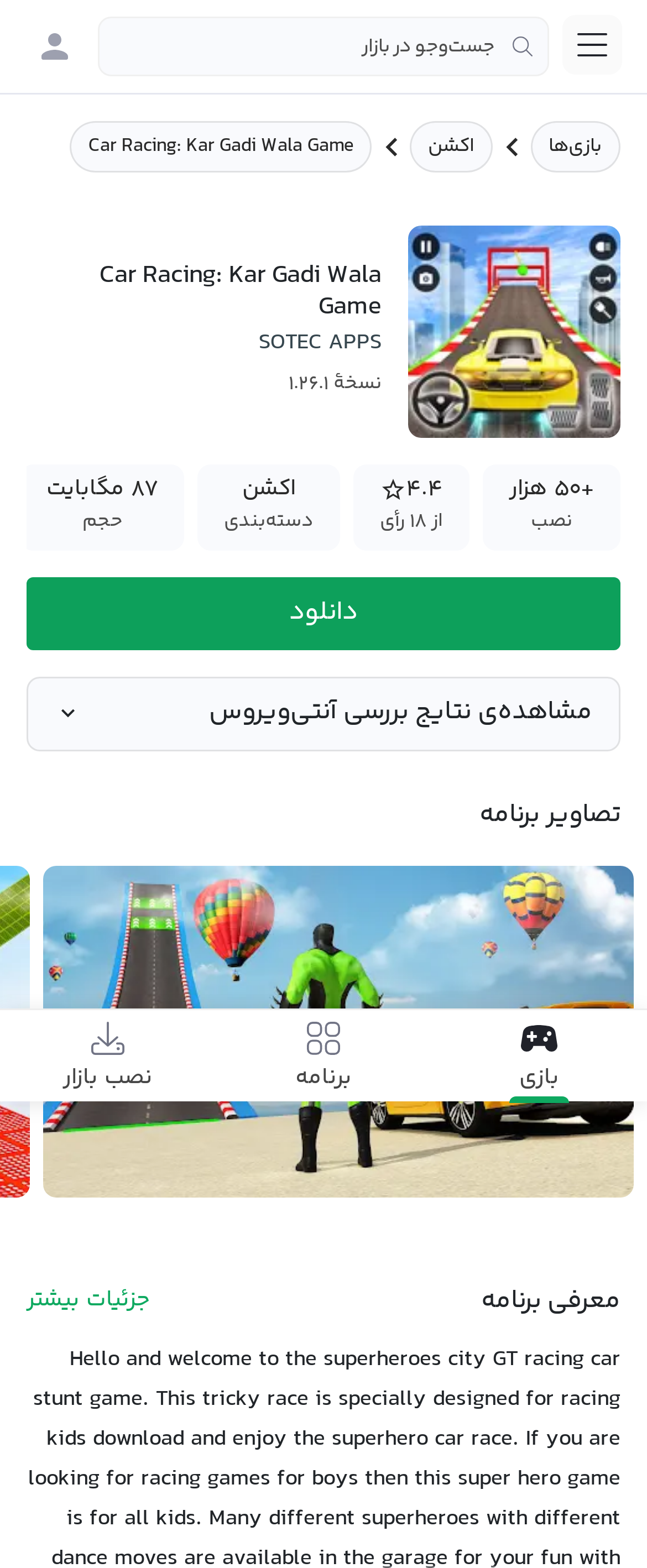Determine the bounding box coordinates of the clickable region to follow the instruction: "View game screenshots".

[0.068, 0.552, 0.979, 0.763]